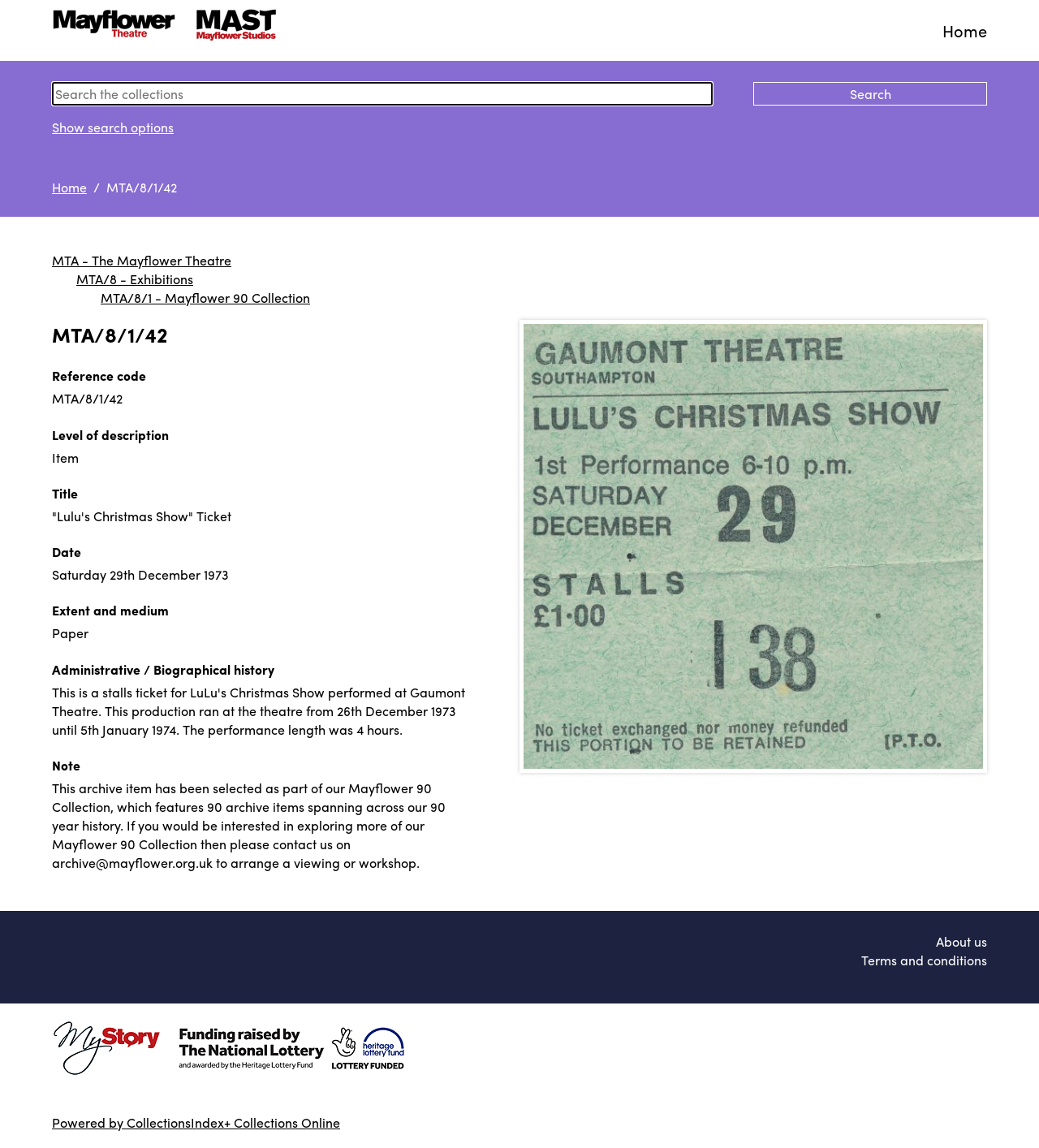Determine the bounding box coordinates for the UI element matching this description: "MTA/8 - Exhibitions".

[0.073, 0.235, 0.186, 0.251]